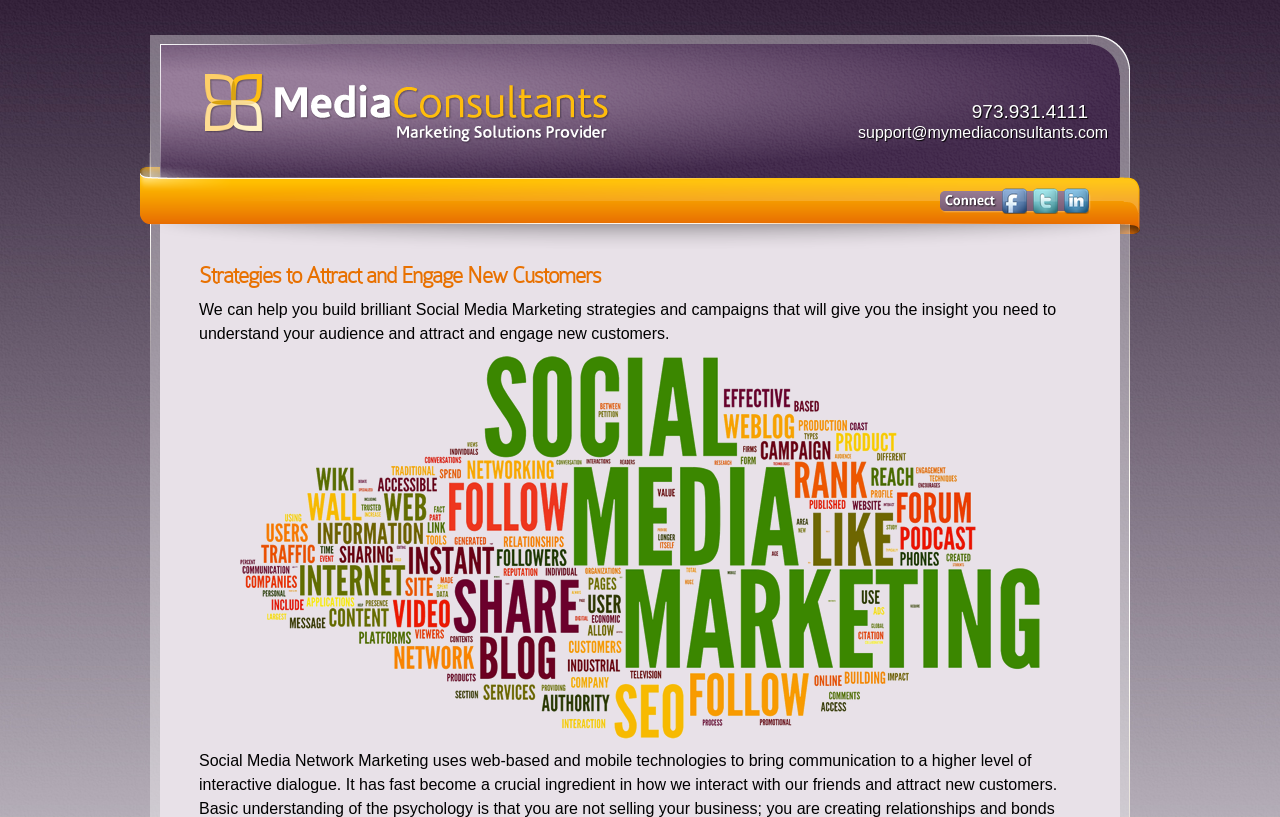Can you look at the image and give a comprehensive answer to the question:
What is the phone number on the webpage?

I found the phone number by looking at the StaticText element with the OCR text '973.931.4111' located at [0.759, 0.124, 0.85, 0.149].